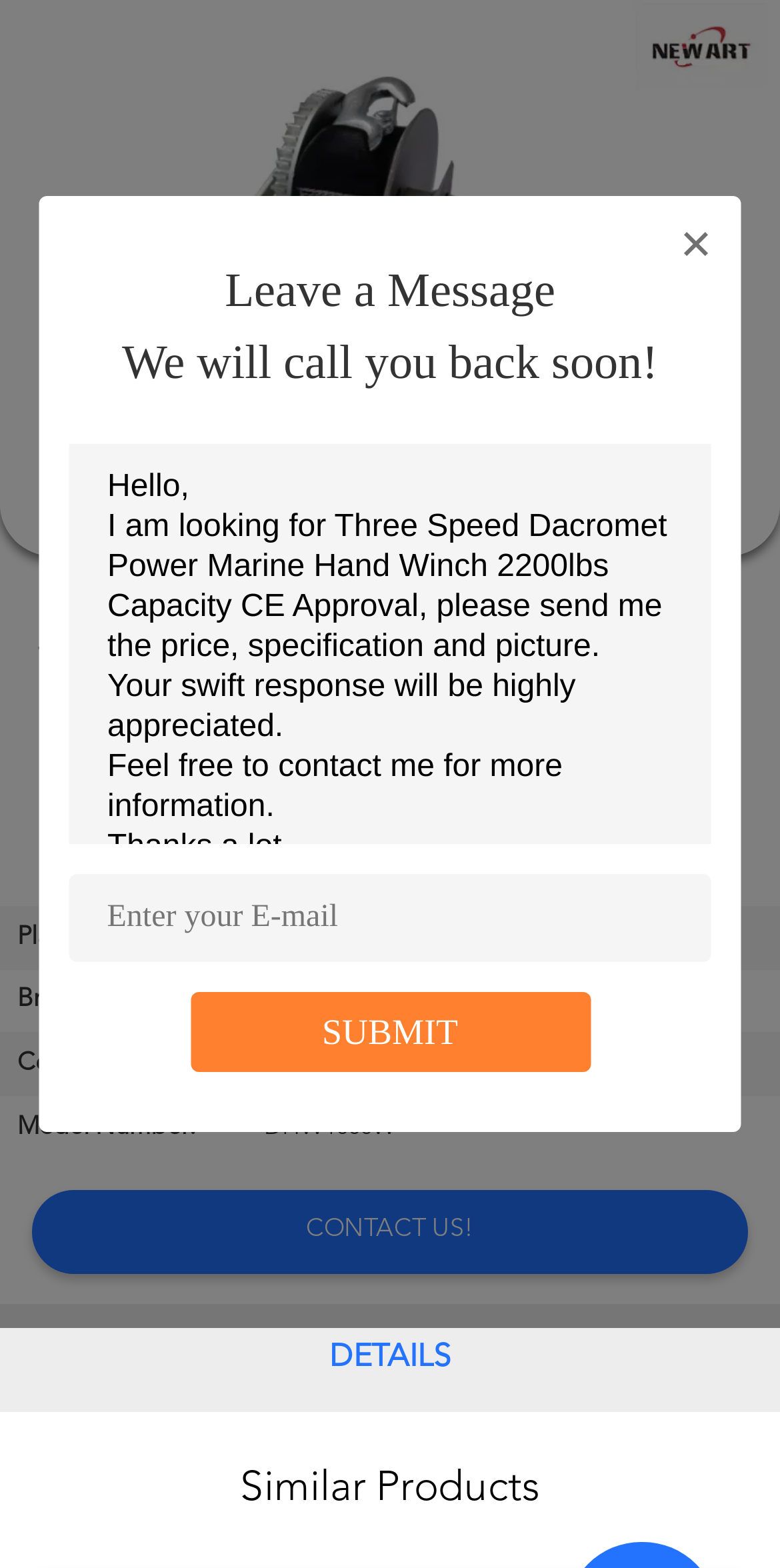Please provide the bounding box coordinates in the format (top-left x, top-left y, bottom-right x, bottom-right y). Remember, all values are floating point numbers between 0 and 1. What is the bounding box coordinate of the region described as: Request A Quote

[0.0, 0.684, 0.285, 0.792]